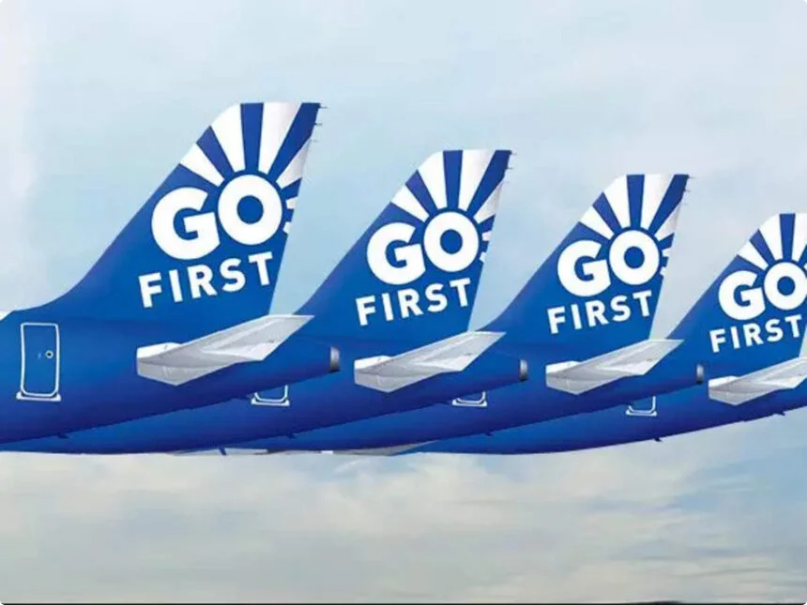Based on the image, give a detailed response to the question: What does the formation of the aircraft symbolize?

According to the caption, the aircraft lined up in formation symbolizes the hopes for the airline's revival as it navigates through recent challenges, capturing a moment of resilience in the aviation industry.